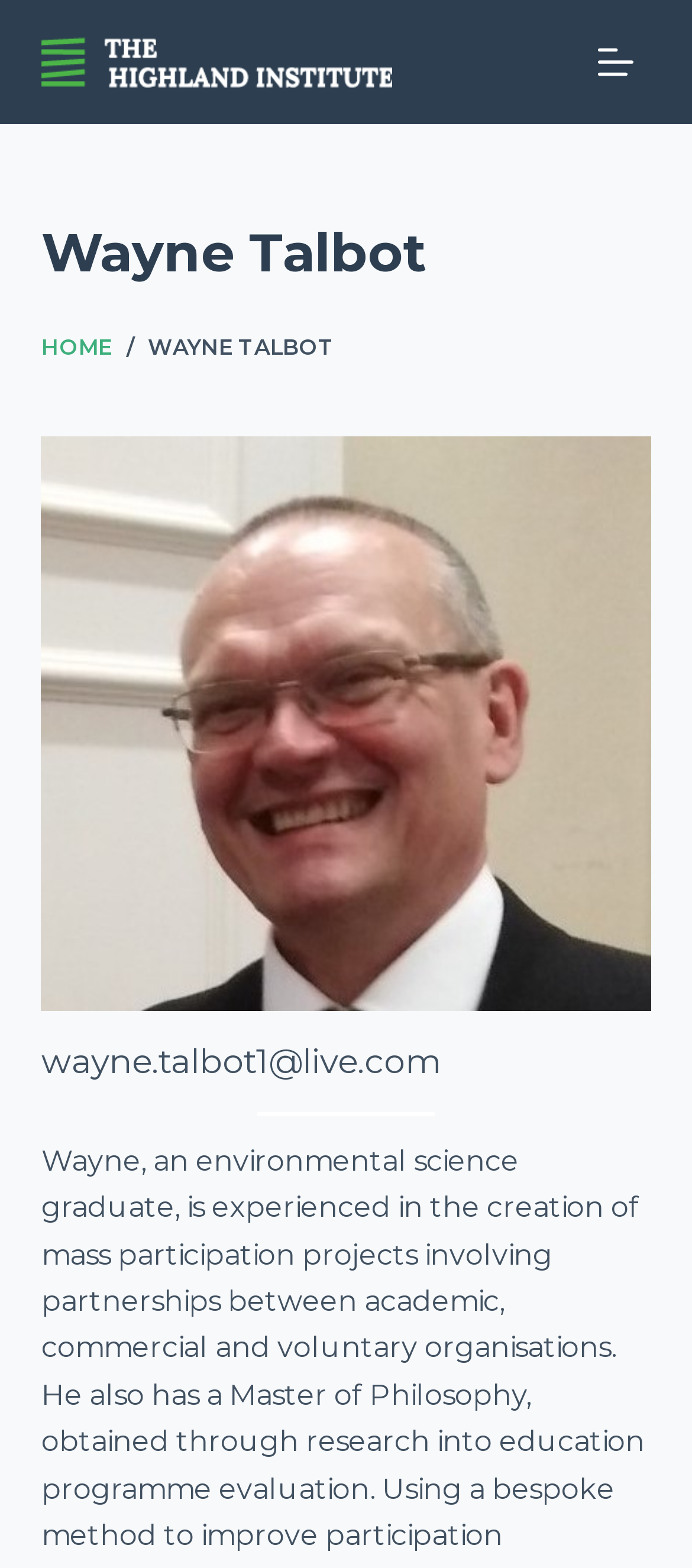Given the element description alt="Highland Institute", predict the bounding box coordinates for the UI element in the webpage screenshot. The format should be (top-left x, top-left y, bottom-right x, bottom-right y), and the values should be between 0 and 1.

[0.06, 0.023, 0.568, 0.057]